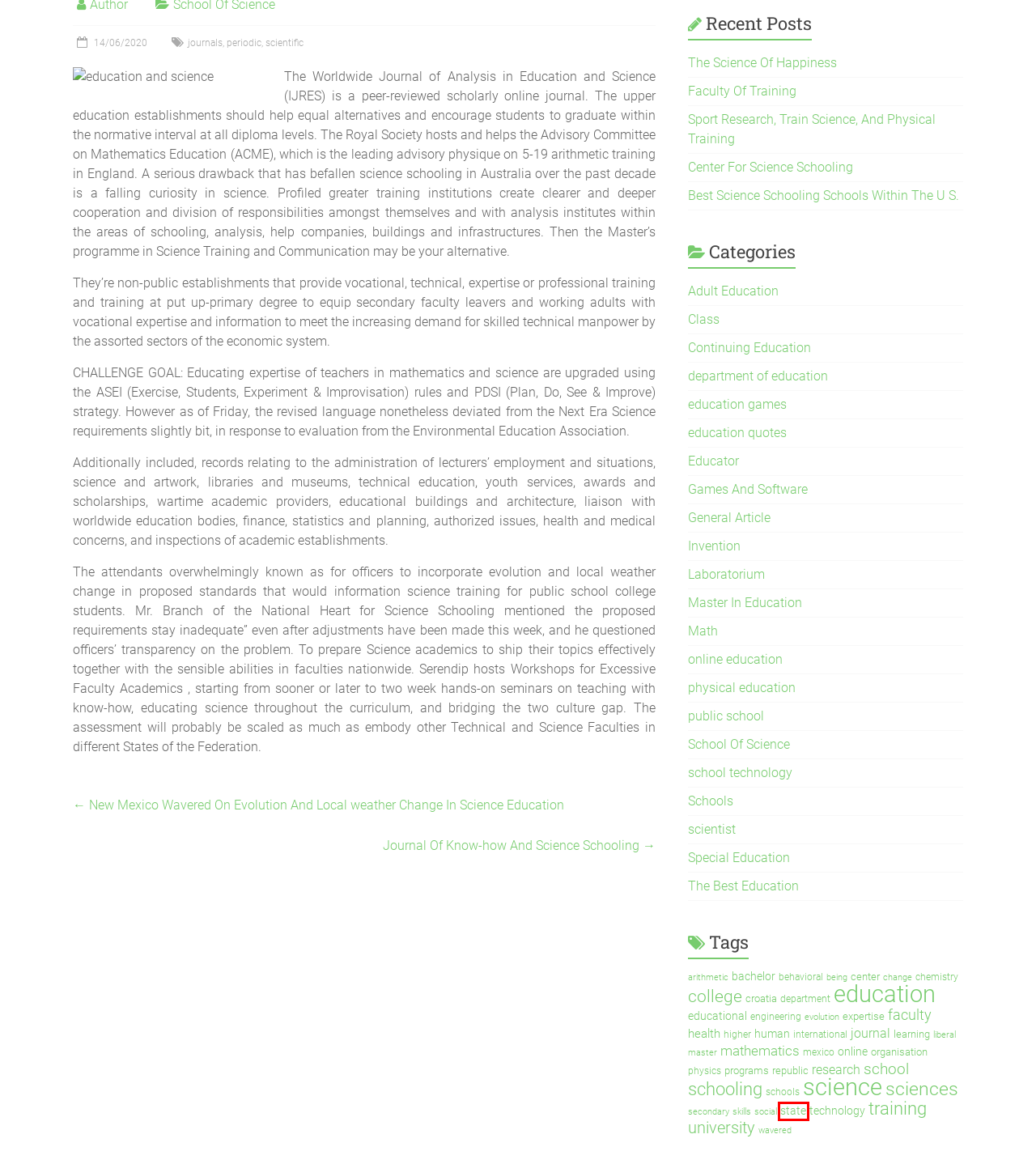Given a screenshot of a webpage with a red bounding box around an element, choose the most appropriate webpage description for the new page displayed after clicking the element within the bounding box. Here are the candidates:
A. technology Archives - 23rdavebooks.com
B. Games And Software Archives - 23rdavebooks.com
C. schools Archives - 23rdavebooks.com
D. university Archives - 23rdavebooks.com
E. journals Archives - 23rdavebooks.com
F. learning Archives - 23rdavebooks.com
G. state Archives - 23rdavebooks.com
H. The Science Of Happiness - 23rdavebooks.com

G